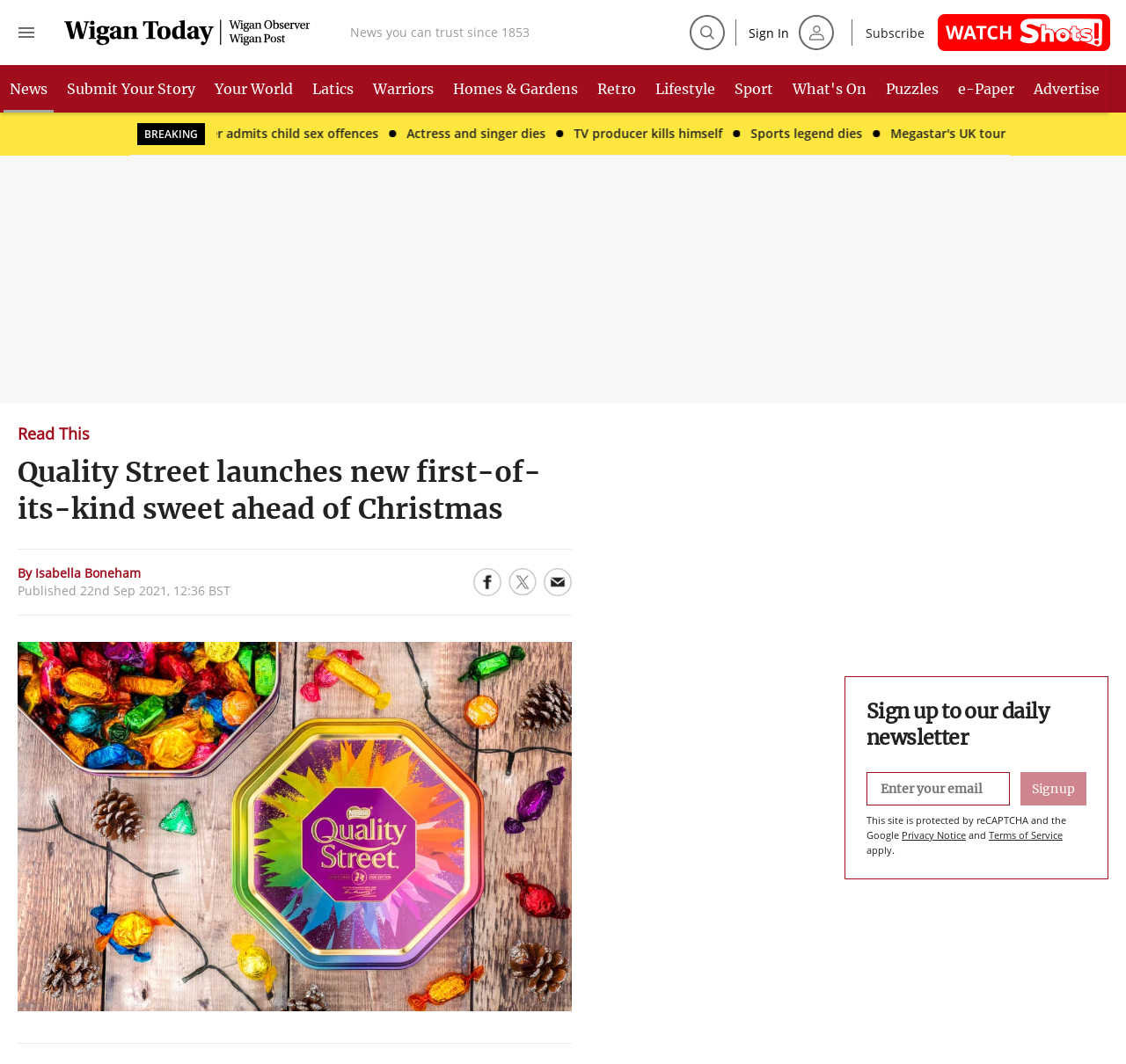Determine the bounding box coordinates of the clickable element necessary to fulfill the instruction: "Share to Facebook". Provide the coordinates as four float numbers within the 0 to 1 range, i.e., [left, top, right, bottom].

[0.898, 0.017, 0.923, 0.044]